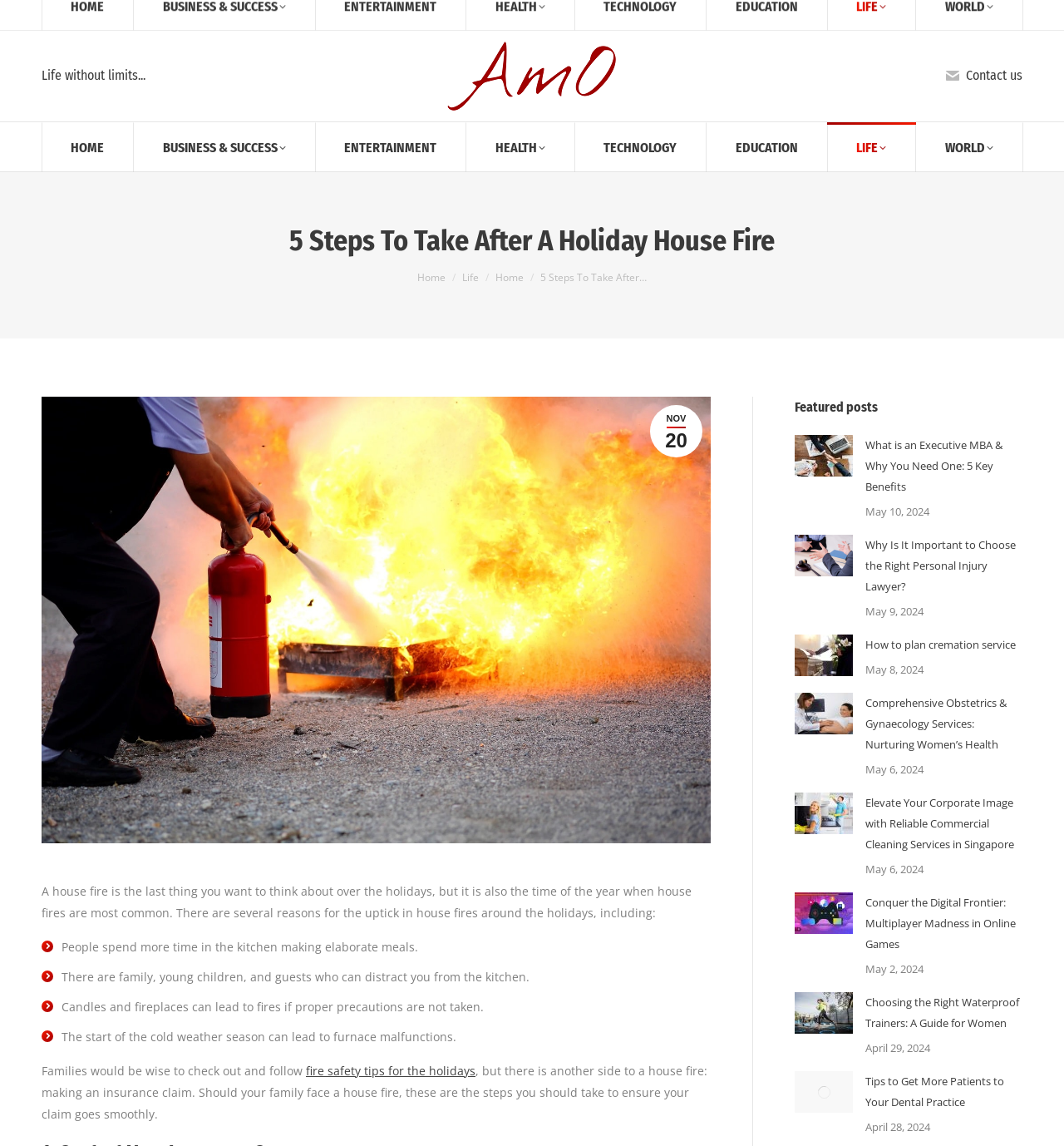What is the significance of the image on the webpage?
Examine the image closely and answer the question with as much detail as possible.

The image on the webpage appears to be related to fire safety, possibly illustrating the importance of taking precautions to prevent house fires, which is the main topic of the webpage.